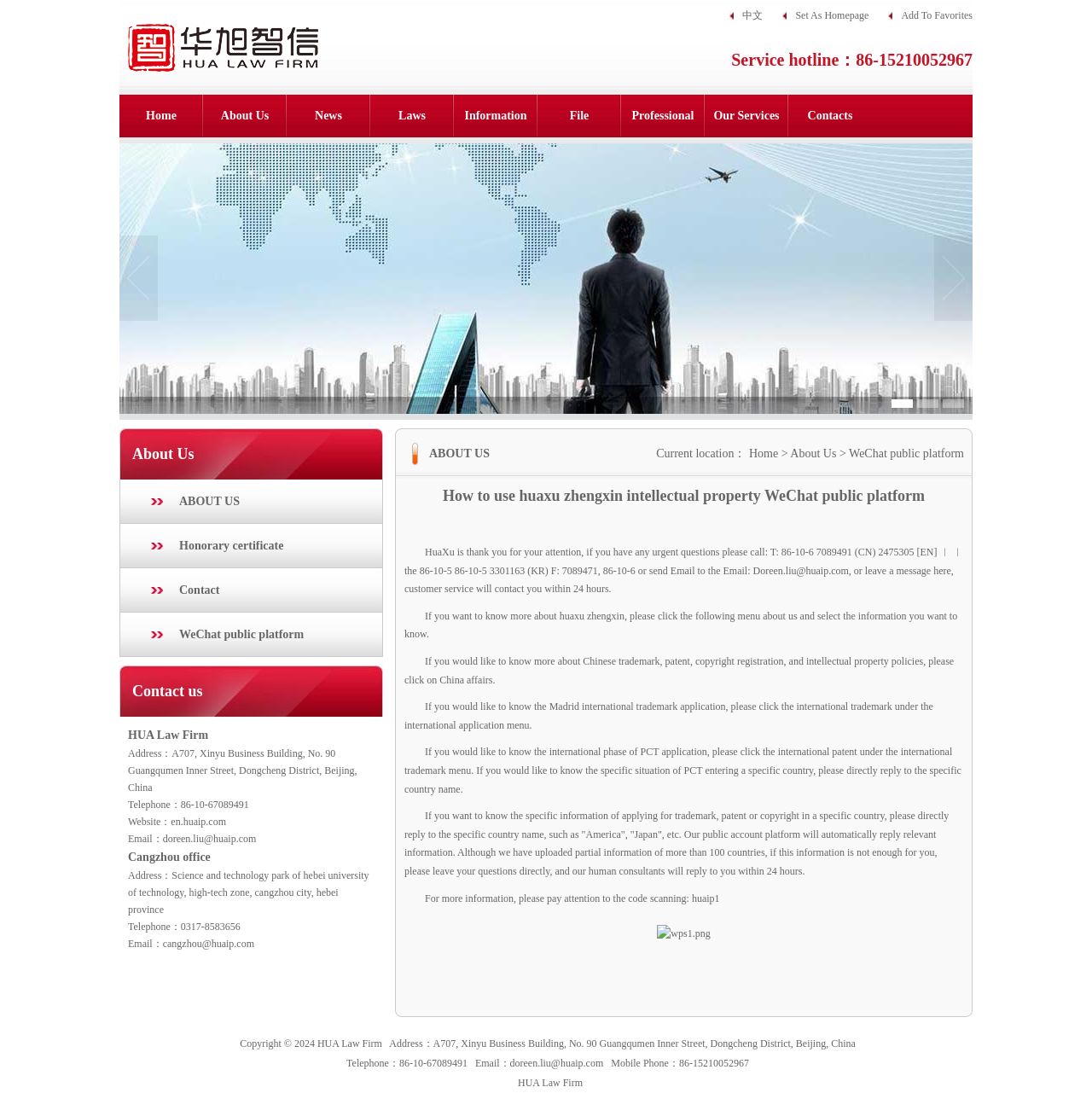Please identify the bounding box coordinates of the element's region that needs to be clicked to fulfill the following instruction: "Click the 'About Us' link". The bounding box coordinates should consist of four float numbers between 0 and 1, i.e., [left, top, right, bottom].

[0.186, 0.087, 0.262, 0.126]